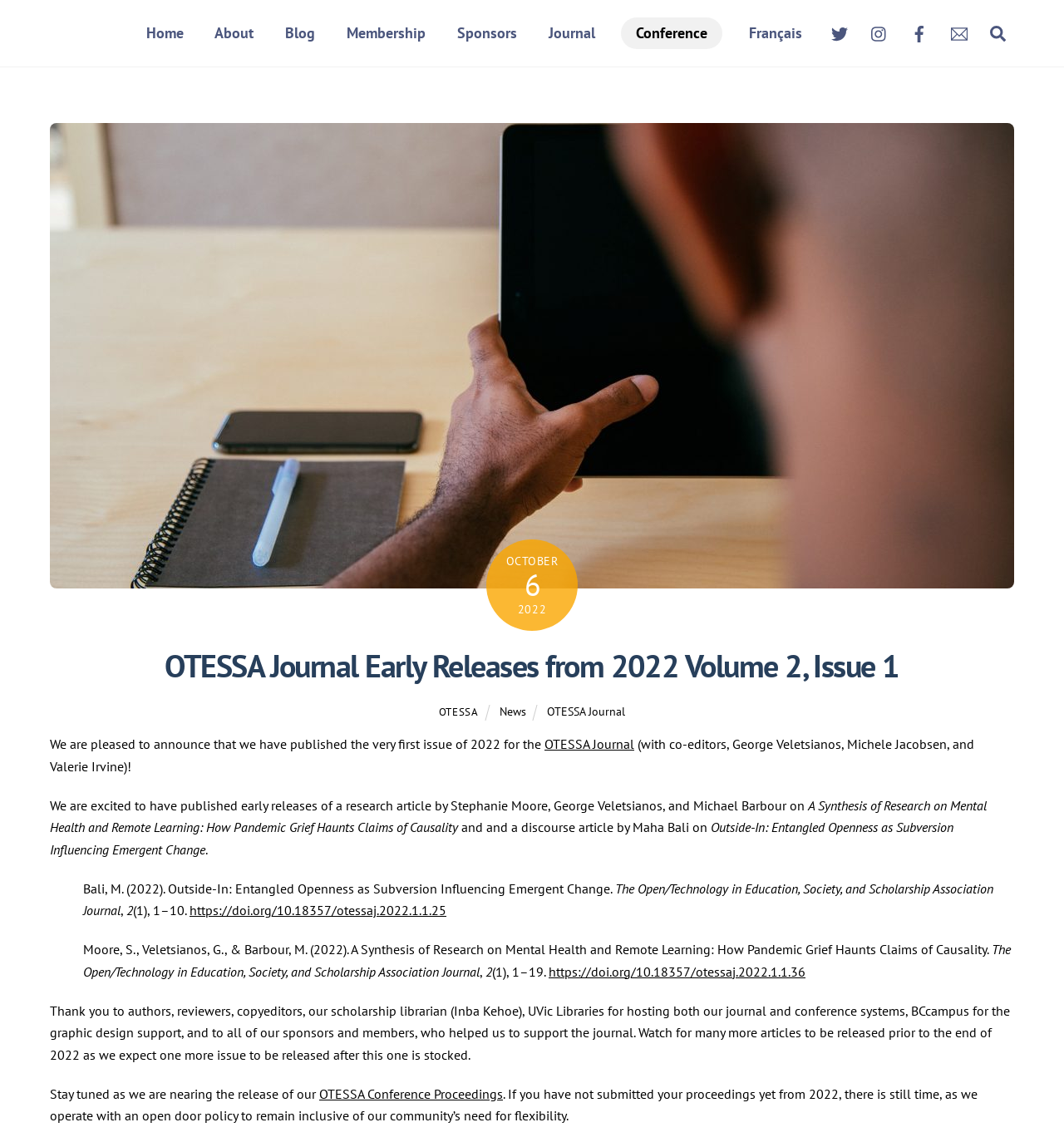Please identify the coordinates of the bounding box that should be clicked to fulfill this instruction: "Read the article by Maha Bali".

[0.43, 0.714, 0.668, 0.728]